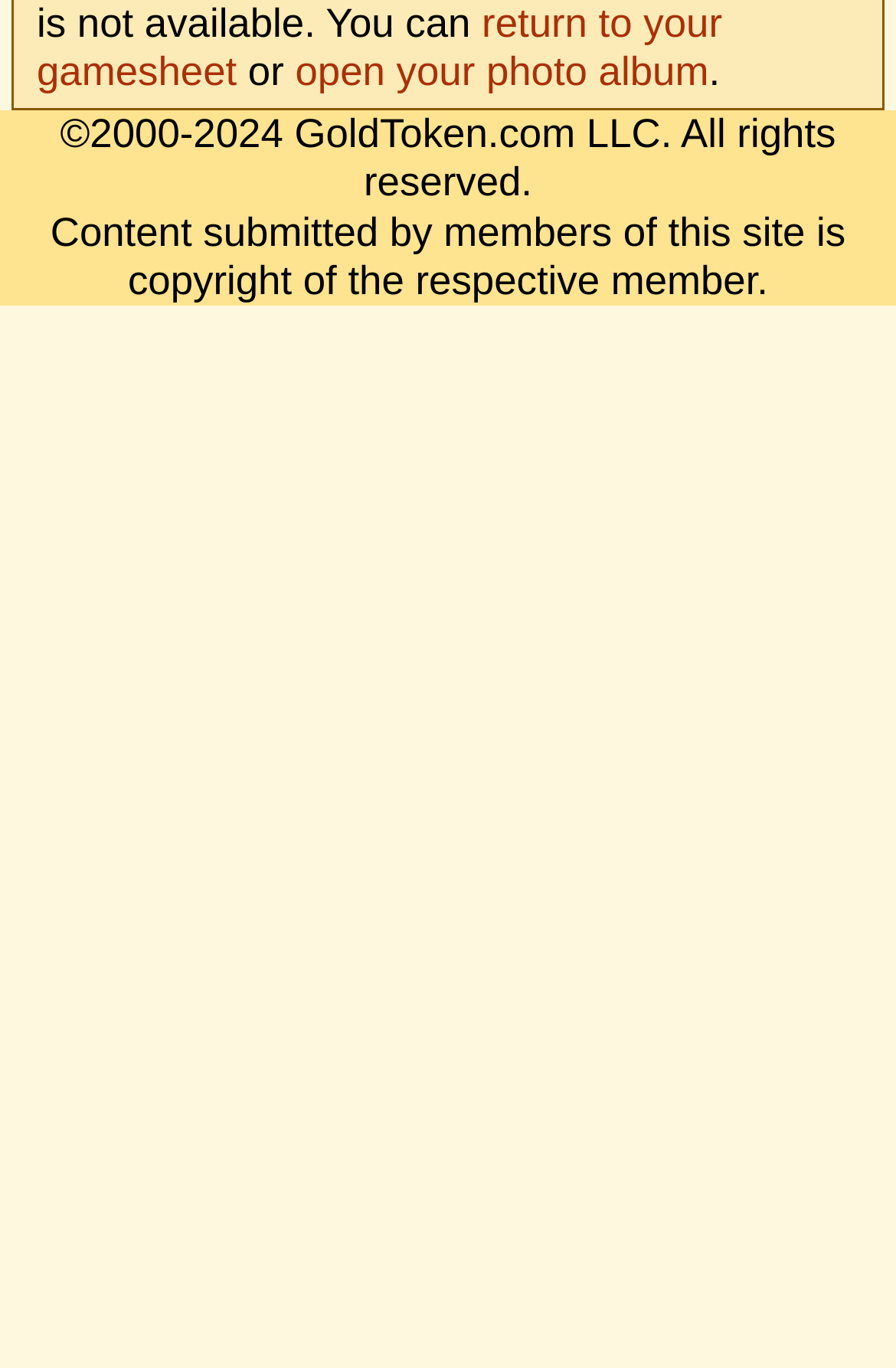Provide the bounding box coordinates of the UI element this sentence describes: "return to your gamesheet".

[0.041, 0.0, 0.806, 0.069]